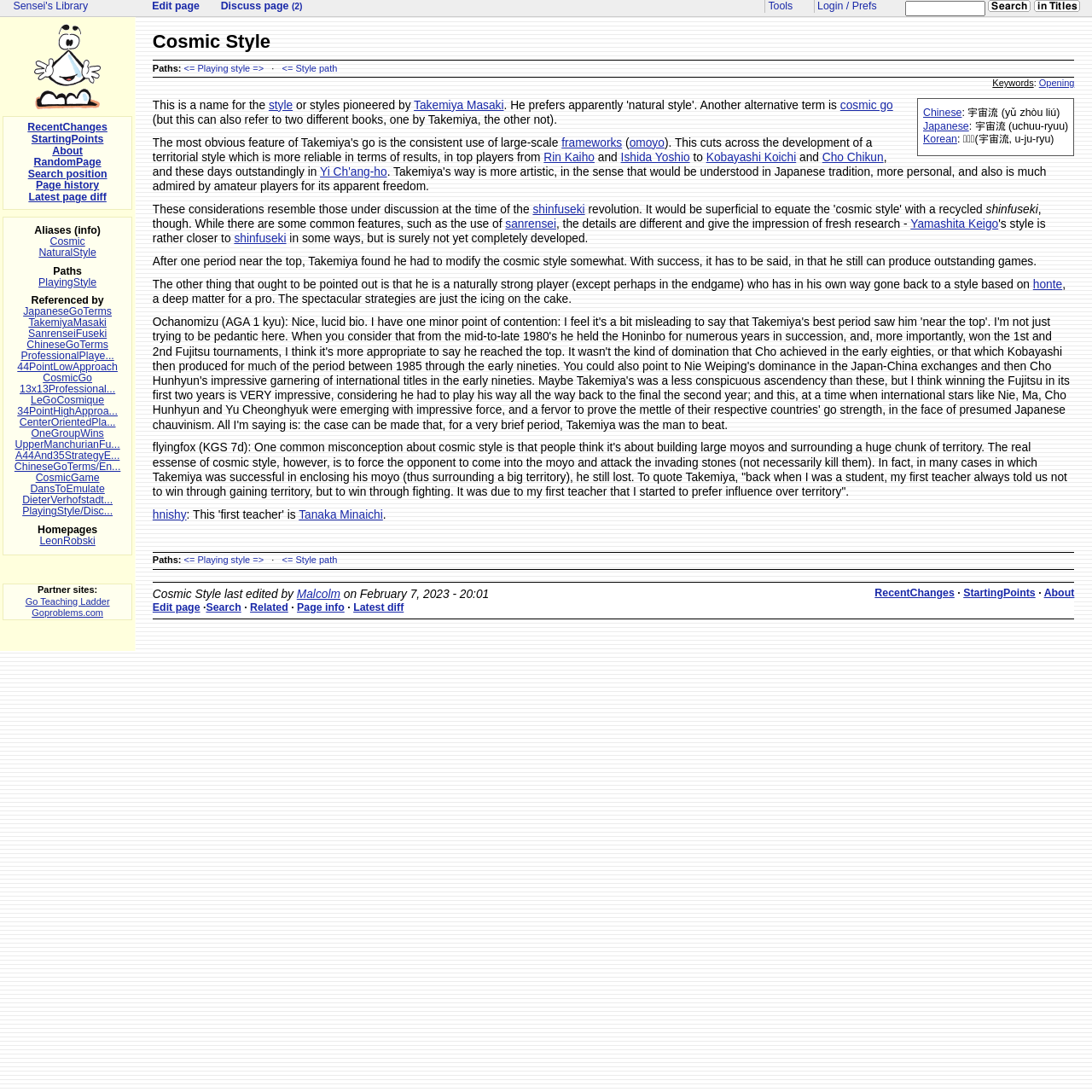Pinpoint the bounding box coordinates of the clickable area needed to execute the instruction: "Go to the 'About' page". The coordinates should be specified as four float numbers between 0 and 1, i.e., [left, top, right, bottom].

[0.956, 0.537, 0.984, 0.548]